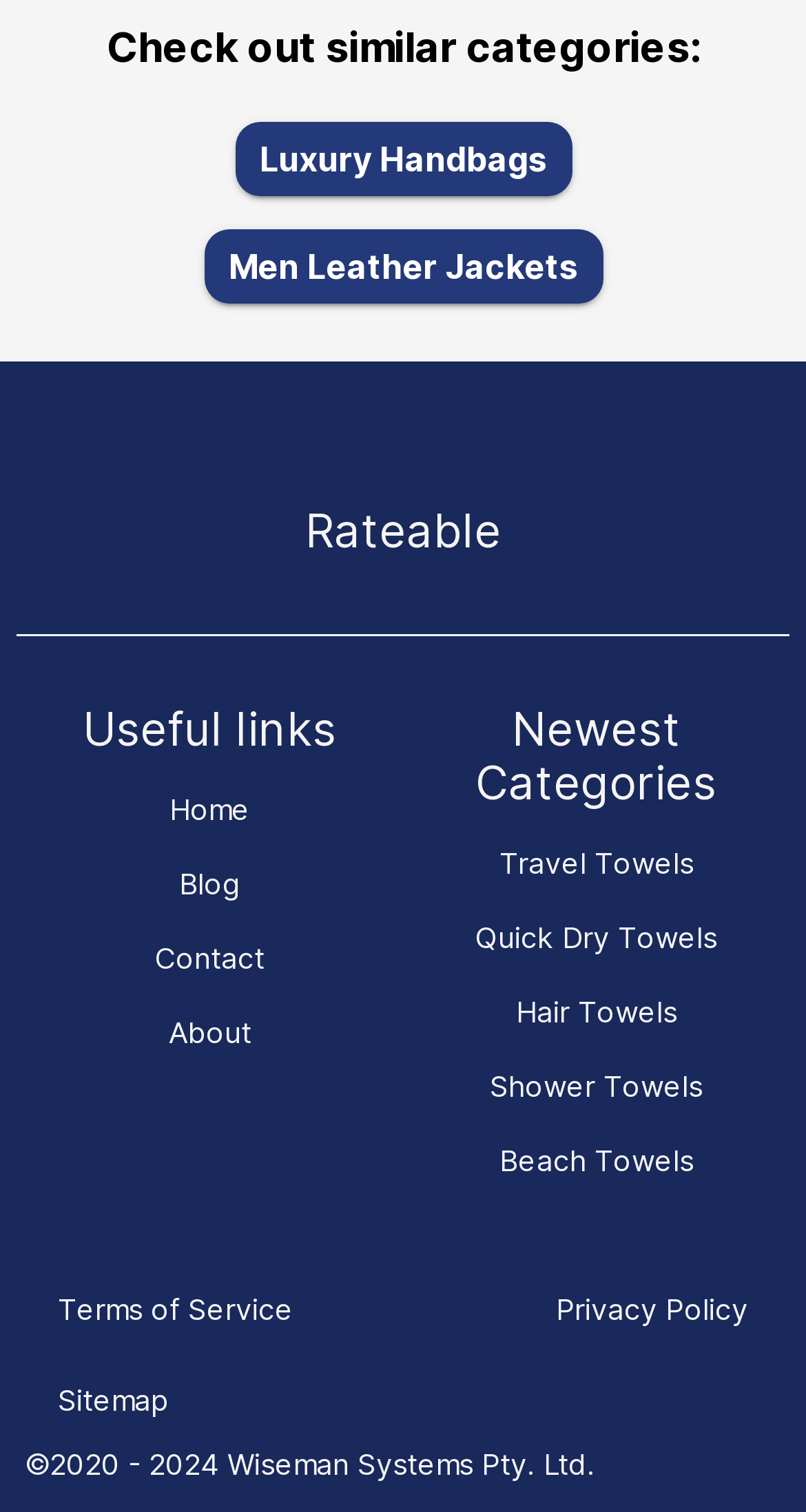From the element description: "Privacy Policy", extract the bounding box coordinates of the UI element. The coordinates should be expressed as four float numbers between 0 and 1, in the order [left, top, right, bottom].

[0.649, 0.842, 0.969, 0.891]